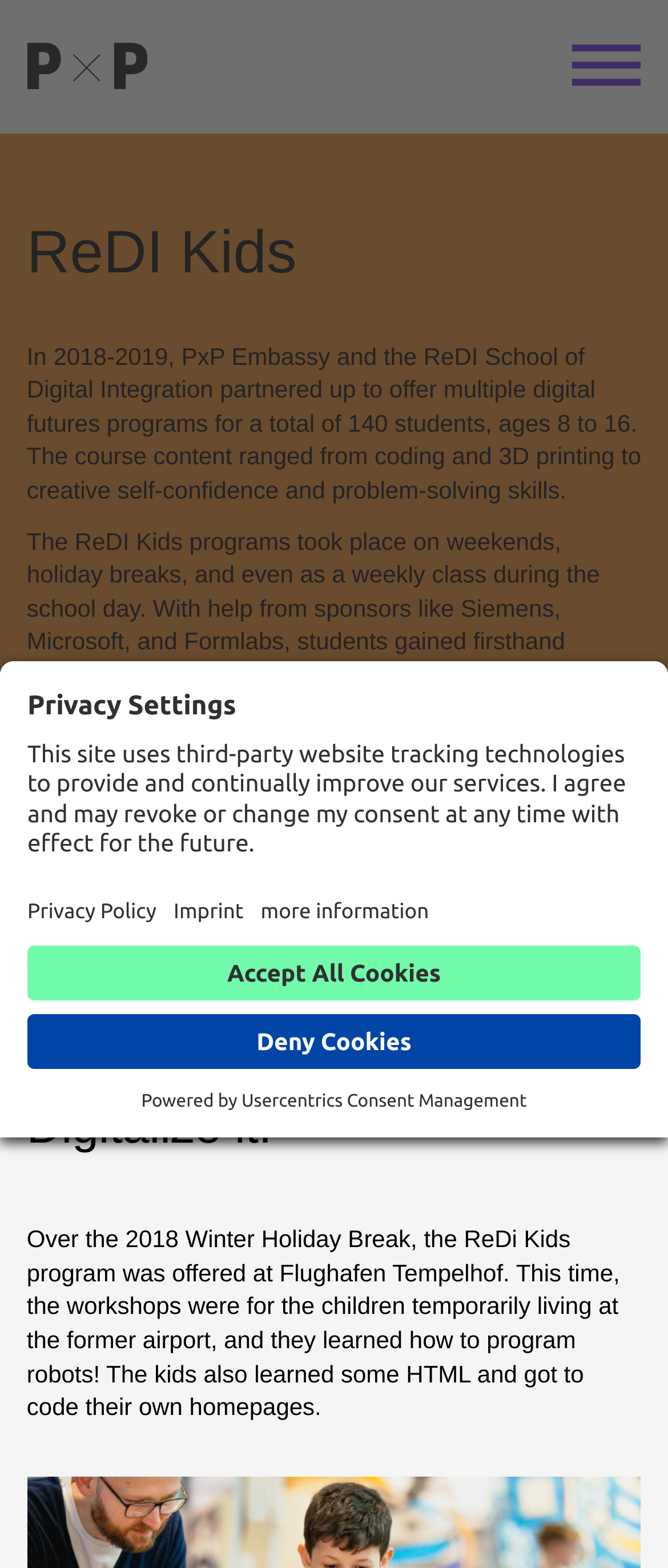Determine the bounding box coordinates of the section I need to click to execute the following instruction: "Go to 'Our story'". Provide the coordinates as four float numbers between 0 and 1, i.e., [left, top, right, bottom].

[0.363, 0.213, 0.637, 0.245]